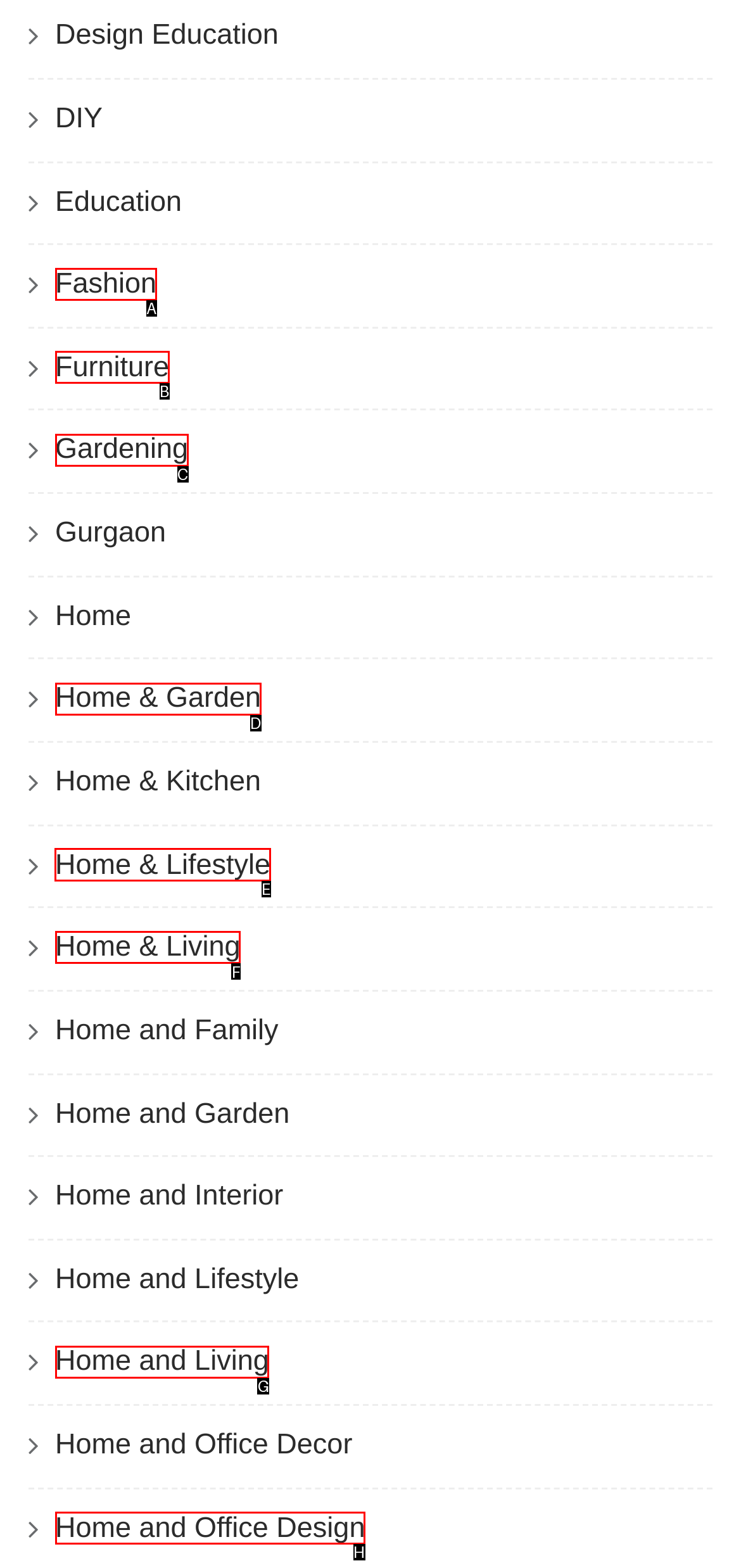Specify which element within the red bounding boxes should be clicked for this task: visit Home and Lifestyle Respond with the letter of the correct option.

E